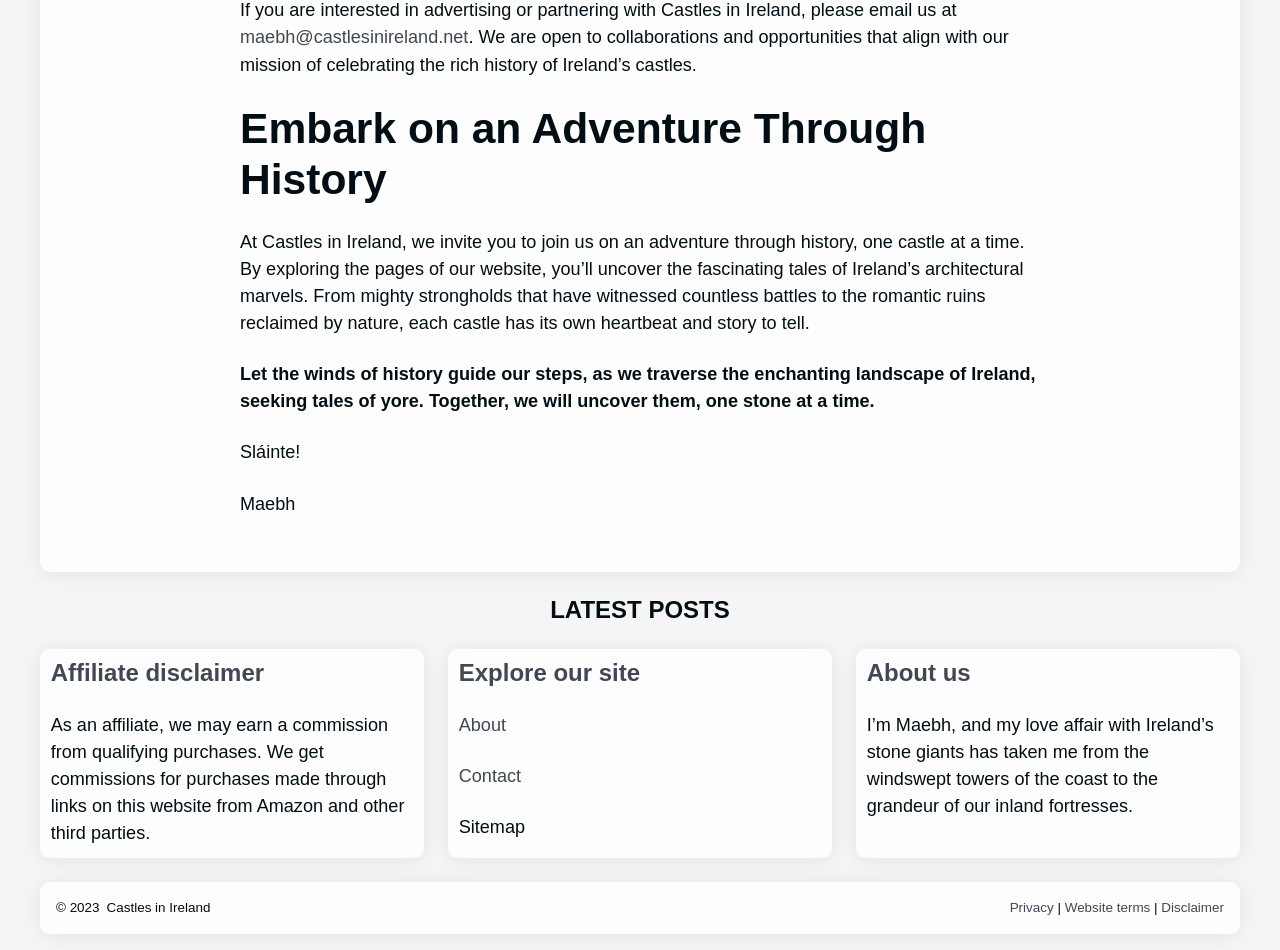Answer the question below using just one word or a short phrase: 
What is the website about?

Castles in Ireland